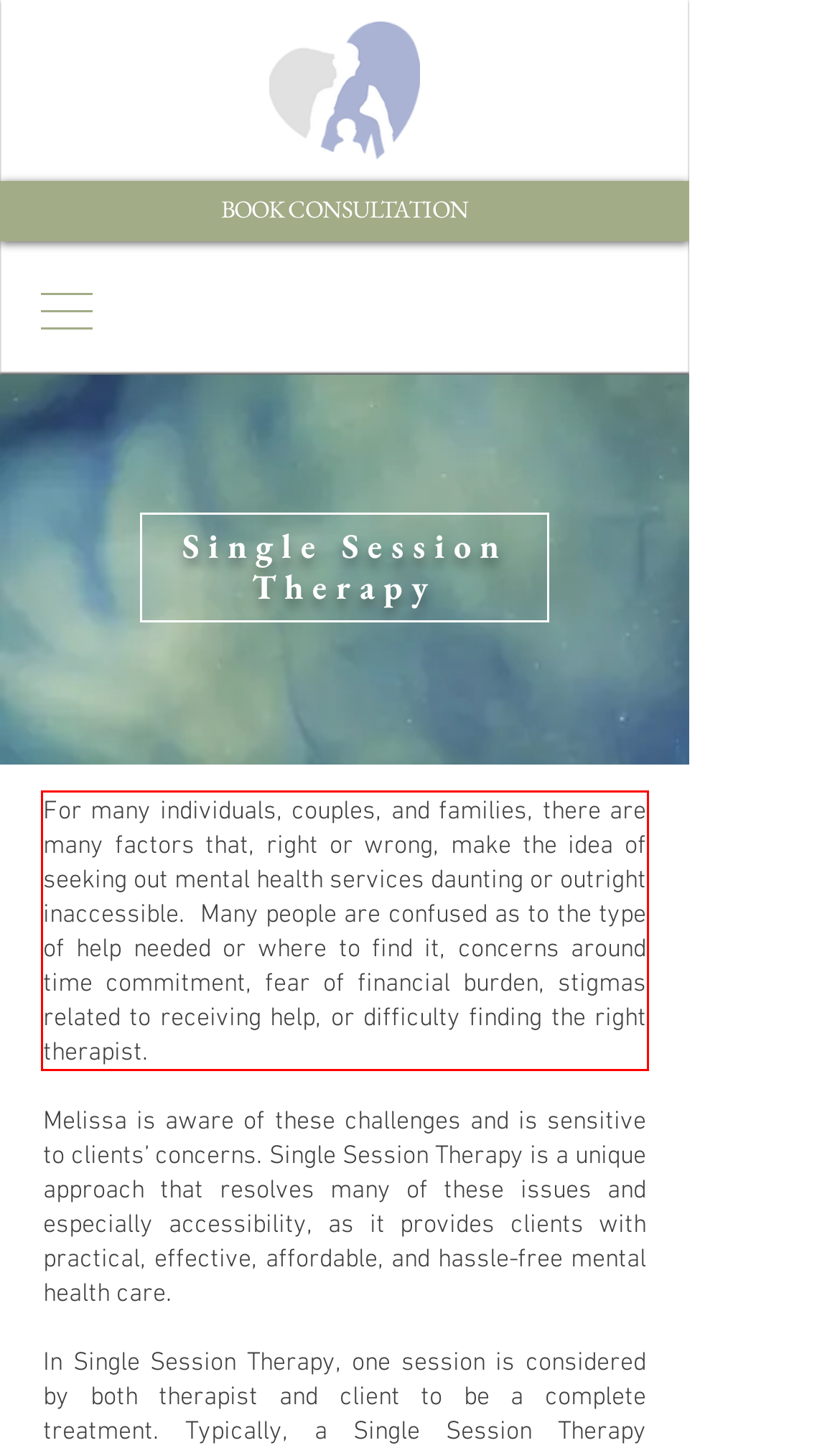Identify the text inside the red bounding box on the provided webpage screenshot by performing OCR.

For many individuals, couples, and families, there are many factors that, right or wrong, make the idea of seeking out mental health services daunting or outright inaccessible. Many people are confused as to the type of help needed or where to find it, concerns around time commitment, fear of financial burden, stigmas related to receiving help, or difficulty finding the right therapist.